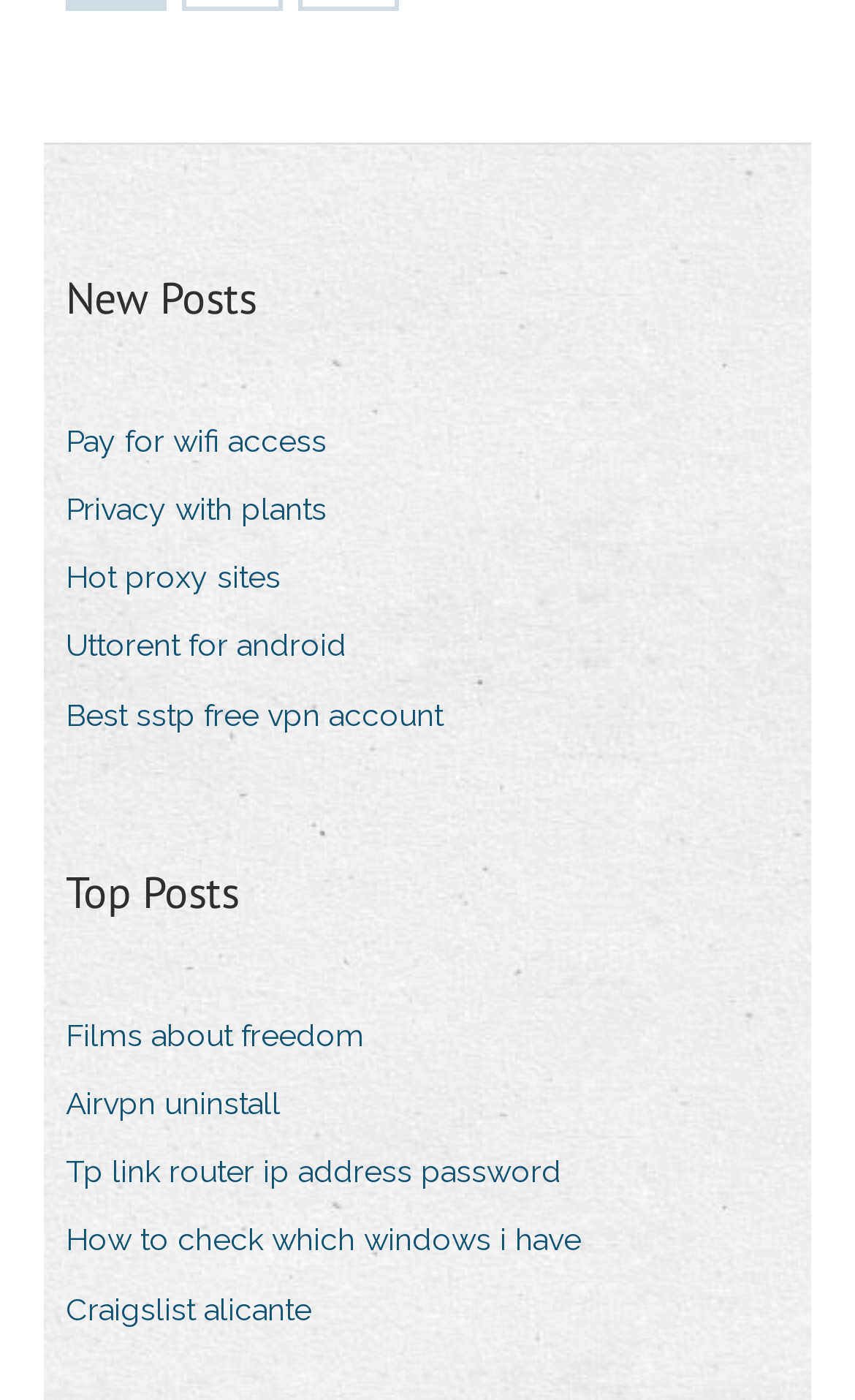What is the last link on the webpage?
Provide a thorough and detailed answer to the question.

I looked at the links on the webpage and found that the last link is 'Craigslist alicante'. This link is located at the bottom of the webpage, below the other links under the 'Top Posts' heading.